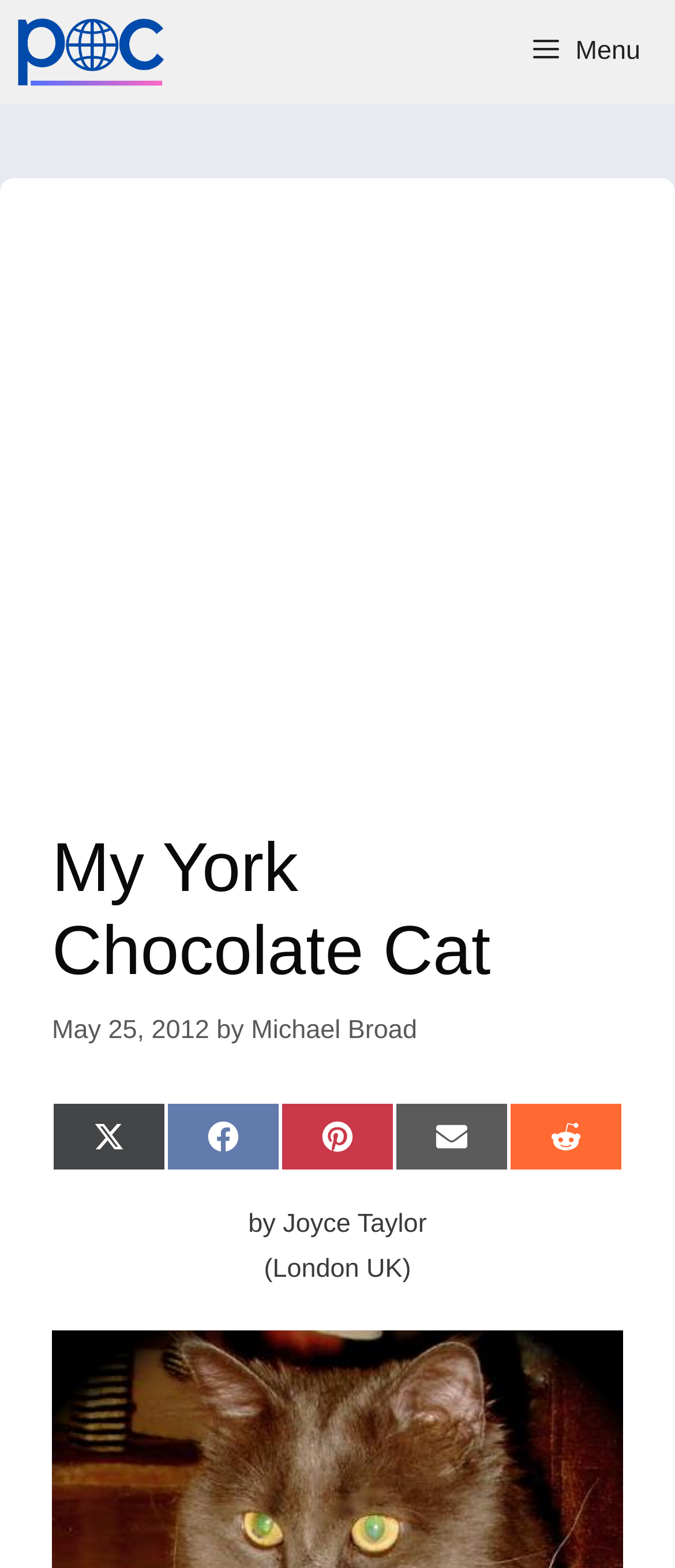Locate the bounding box coordinates of the element's region that should be clicked to carry out the following instruction: "Click the menu button". The coordinates need to be four float numbers between 0 and 1, i.e., [left, top, right, bottom].

[0.754, 0.0, 1.0, 0.066]